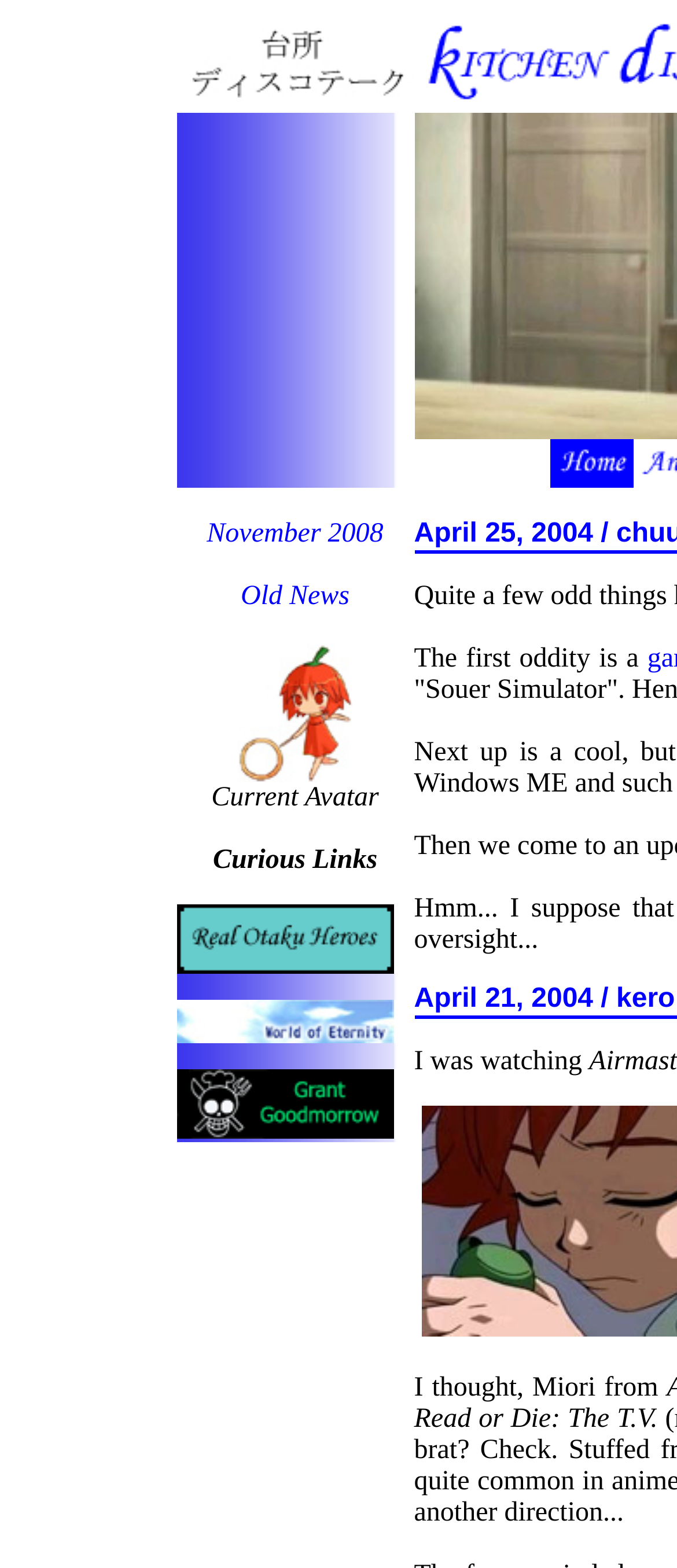What is the date of the first news item?
Please provide a single word or phrase in response based on the screenshot.

April 21, 2004